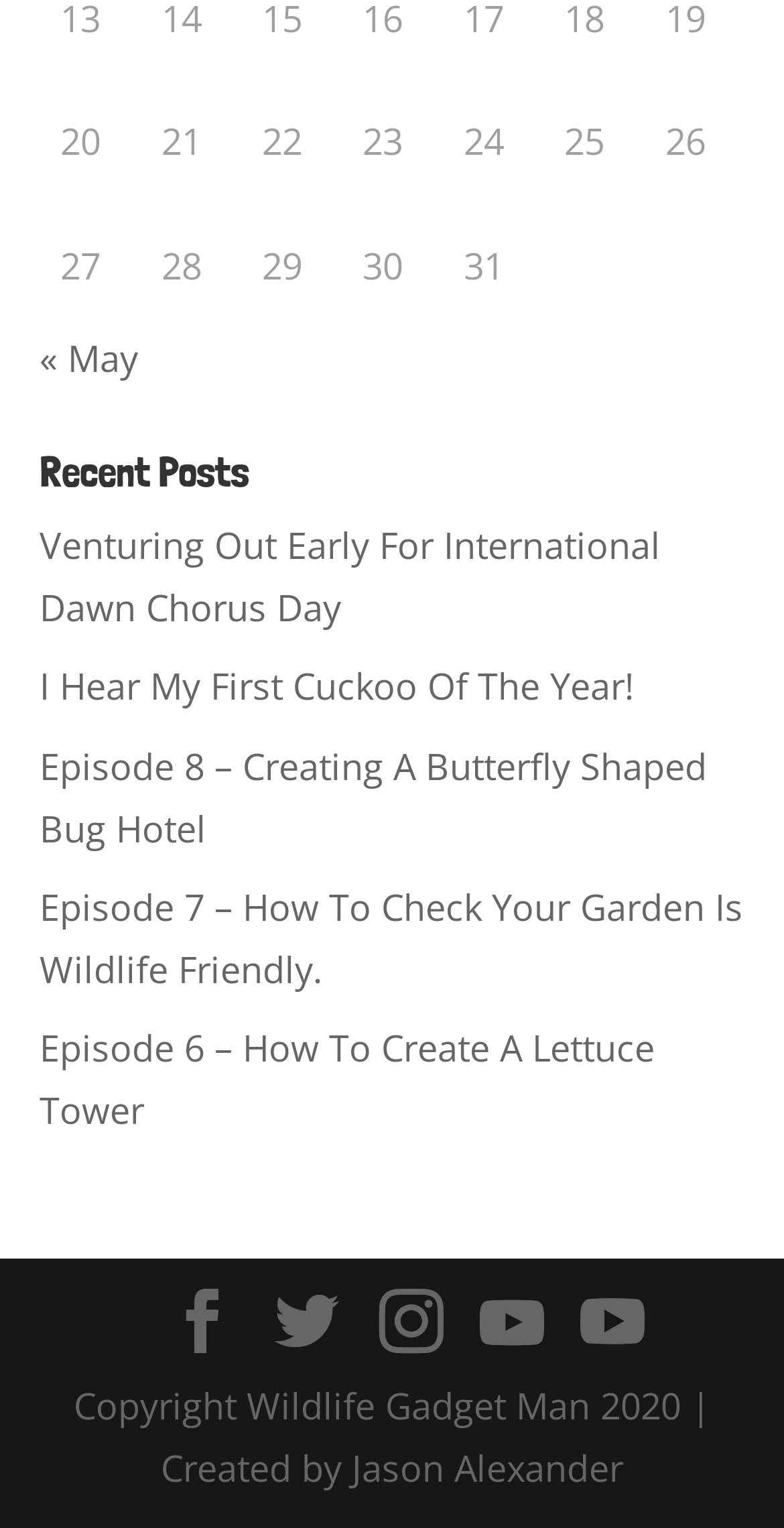Please locate the bounding box coordinates of the element's region that needs to be clicked to follow the instruction: "Visit MAC REDD EMPIRE". The bounding box coordinates should be provided as four float numbers between 0 and 1, i.e., [left, top, right, bottom].

None